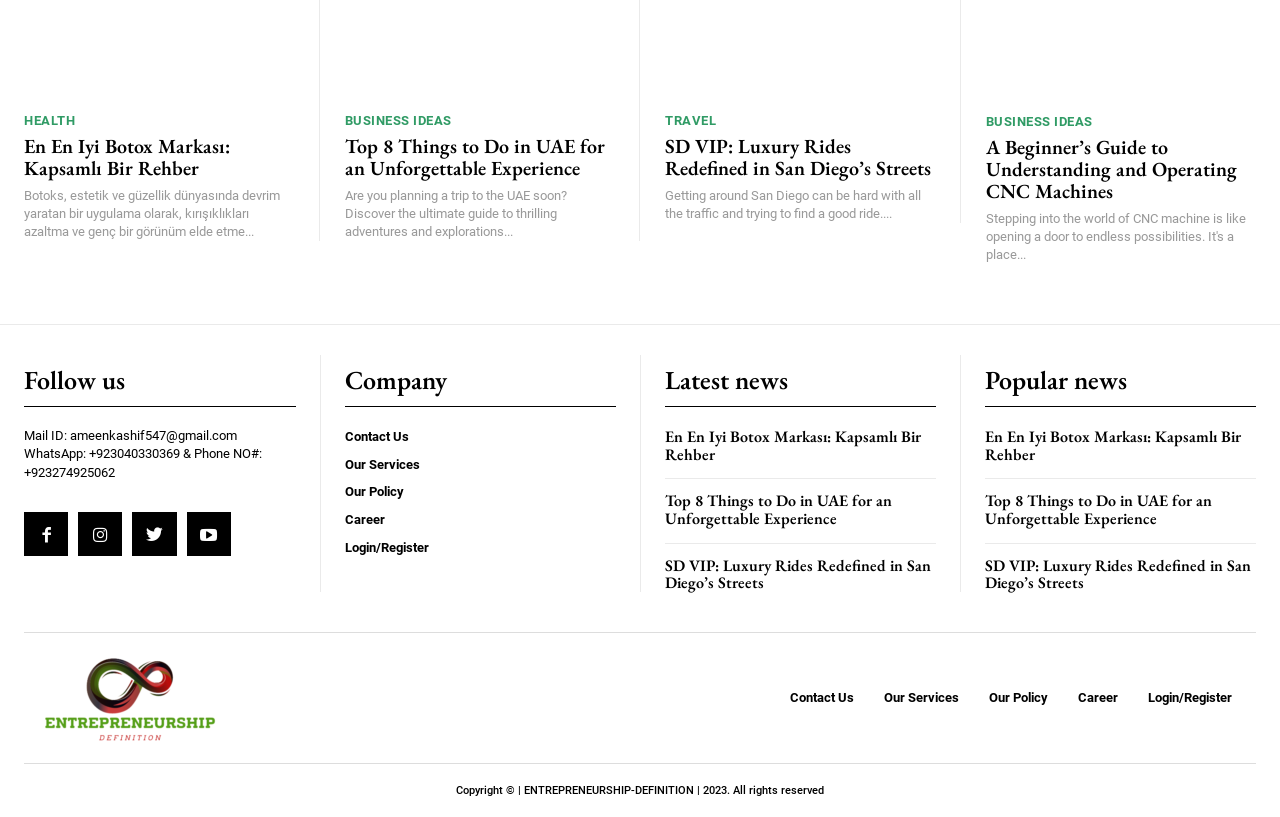What is the category of the article 'En En Iyi Botox Markası: Kapsamlı Bir Rehber'?
Based on the screenshot, provide a one-word or short-phrase response.

HEALTH